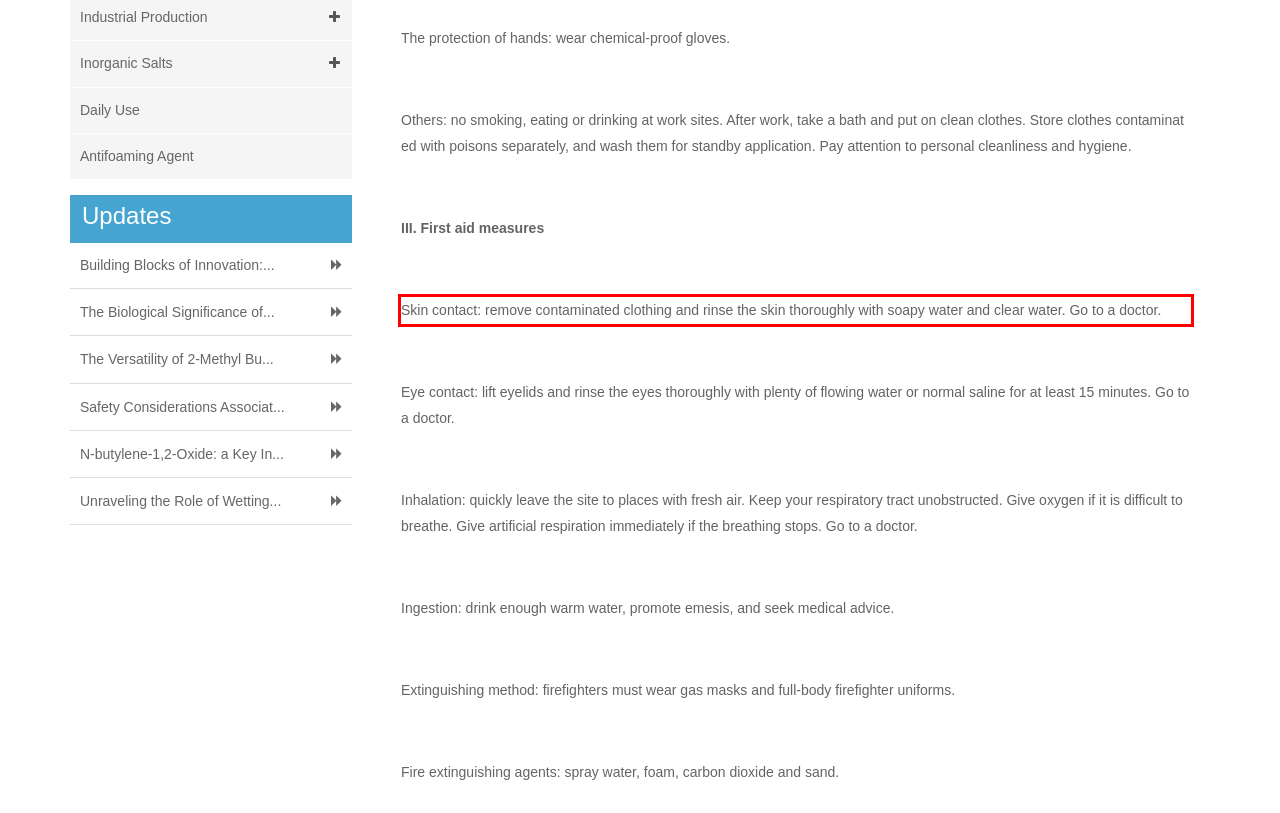Please analyze the screenshot of a webpage and extract the text content within the red bounding box using OCR.

Skin contact: remove contaminated clothing and rinse the skin thoroughly with soapy water and clear water. Go to a doctor.